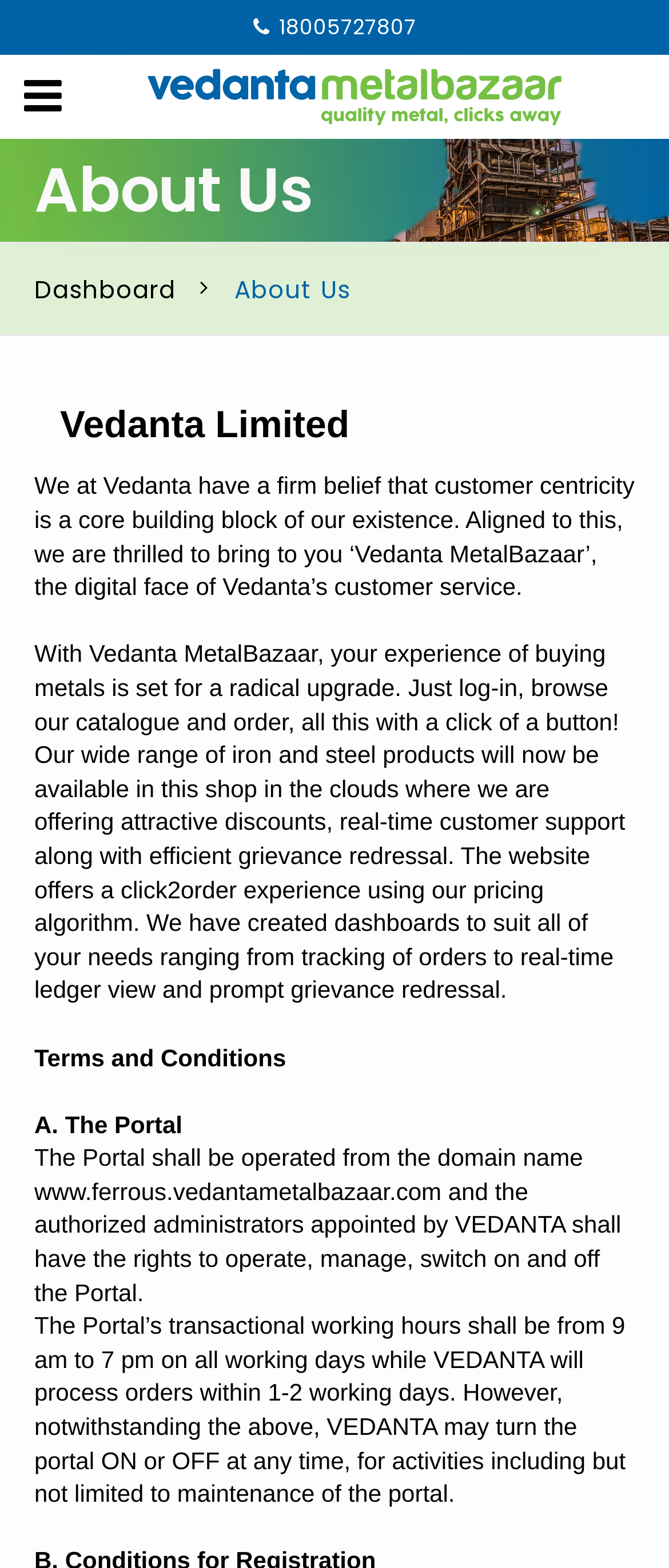Using the given element description, provide the bounding box coordinates (top-left x, top-left y, bottom-right x, bottom-right y) for the corresponding UI element in the screenshot: Willow Bunch Real Estate

None